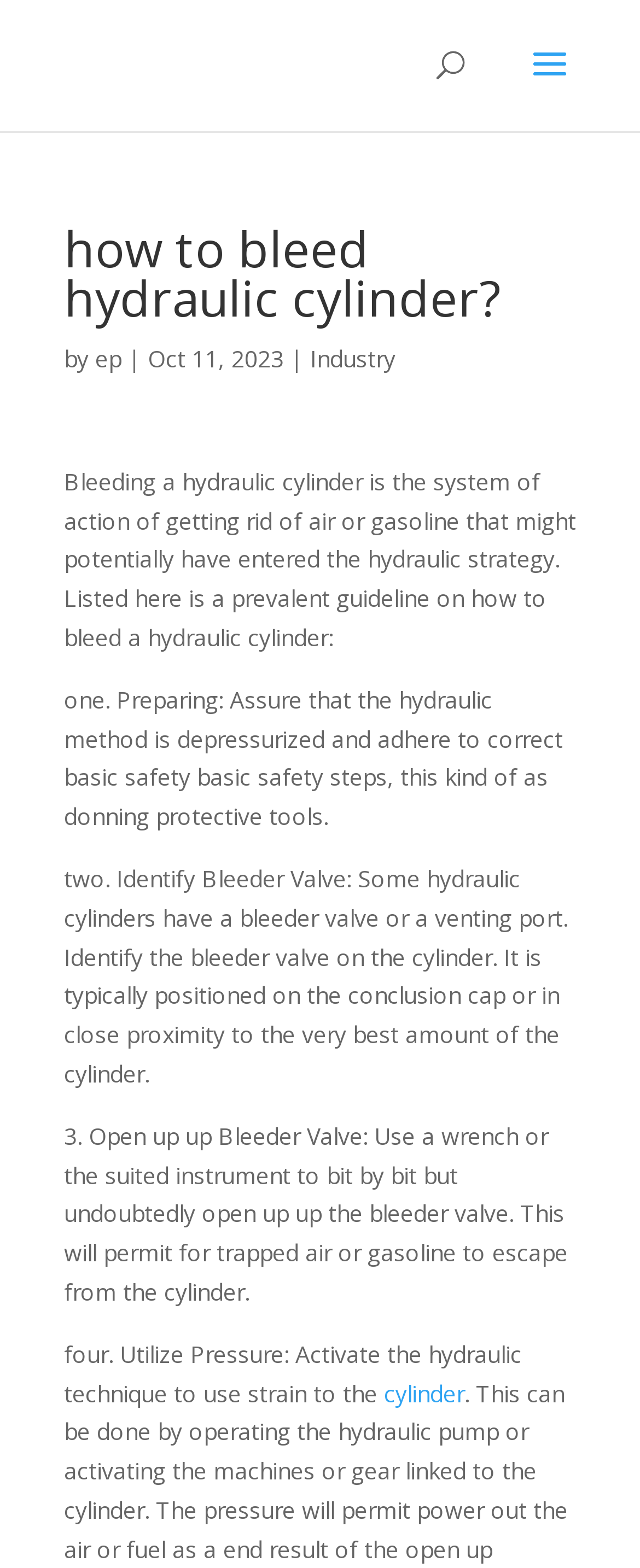Create a detailed narrative of the webpage’s visual and textual elements.

The webpage is about a tutorial on "How to Bleed a Hydraulic Cylinder". At the top, there is a search bar that spans about half of the page width. Below the search bar, the title "How to Bleed a Hydraulic Cylinder" is prominently displayed, followed by the author's name "ep" and the date "Oct 11, 2023". 

To the right of the title, there is a link to the "Industry" category. The main content of the webpage is divided into four steps, each described in a separate paragraph. The first step, "Preparing", advises the reader to ensure the hydraulic system is depressurized and to follow safety precautions. 

The second step, "Identify Bleeder Valve", explains how to locate the bleeder valve on the hydraulic cylinder. The third step, "Open up Bleeder Valve", instructs the reader to slowly open the valve to release trapped air or gas. The fourth step, "Apply Pressure", tells the reader to activate the hydraulic system to apply pressure to the cylinder. There is a link to the word "cylinder" within this step.